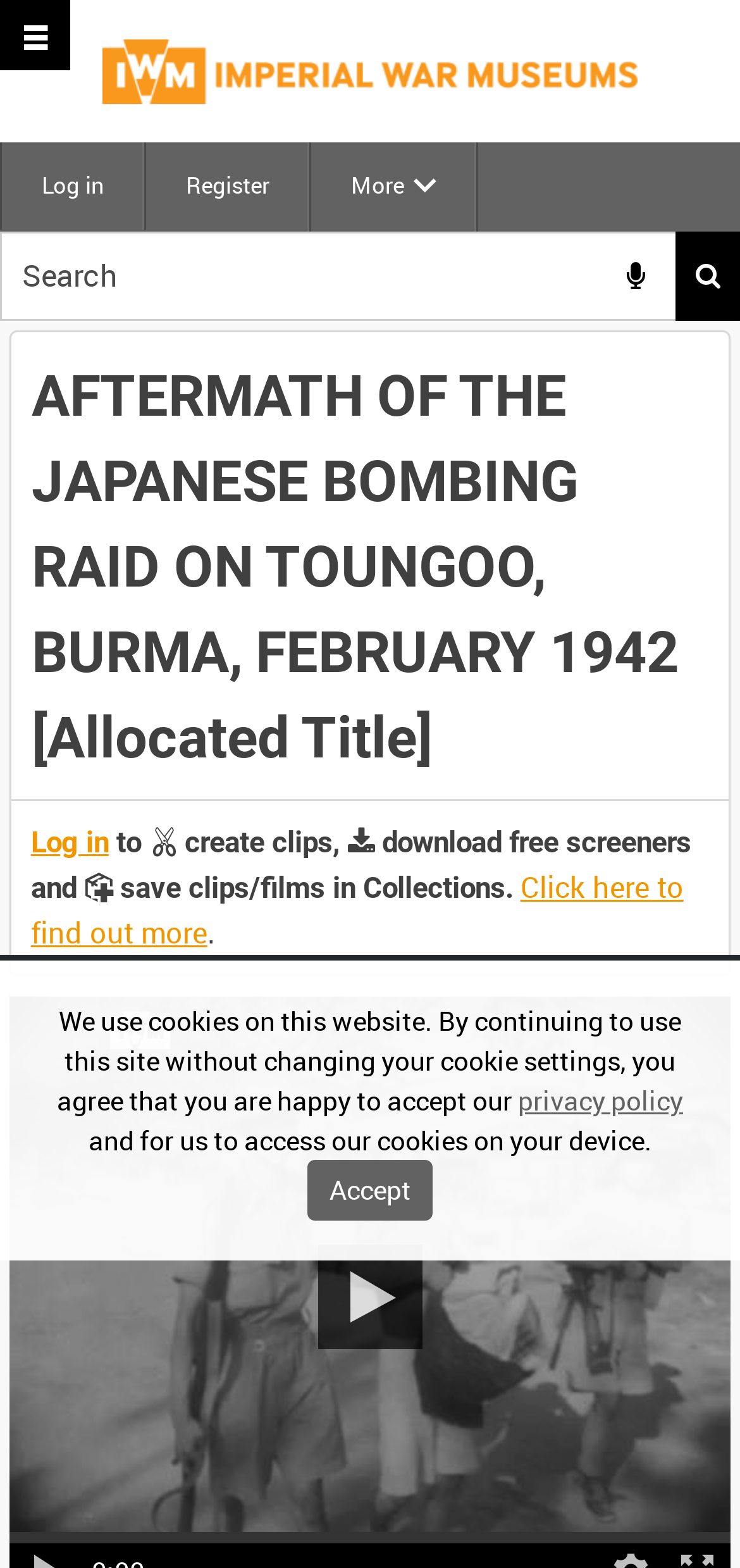Your task is to find and give the main heading text of the webpage.

AFTERMATH OF THE JAPANESE BOMBING RAID ON TOUNGOO, BURMA, FEBRUARY 1942 [Allocated Title]